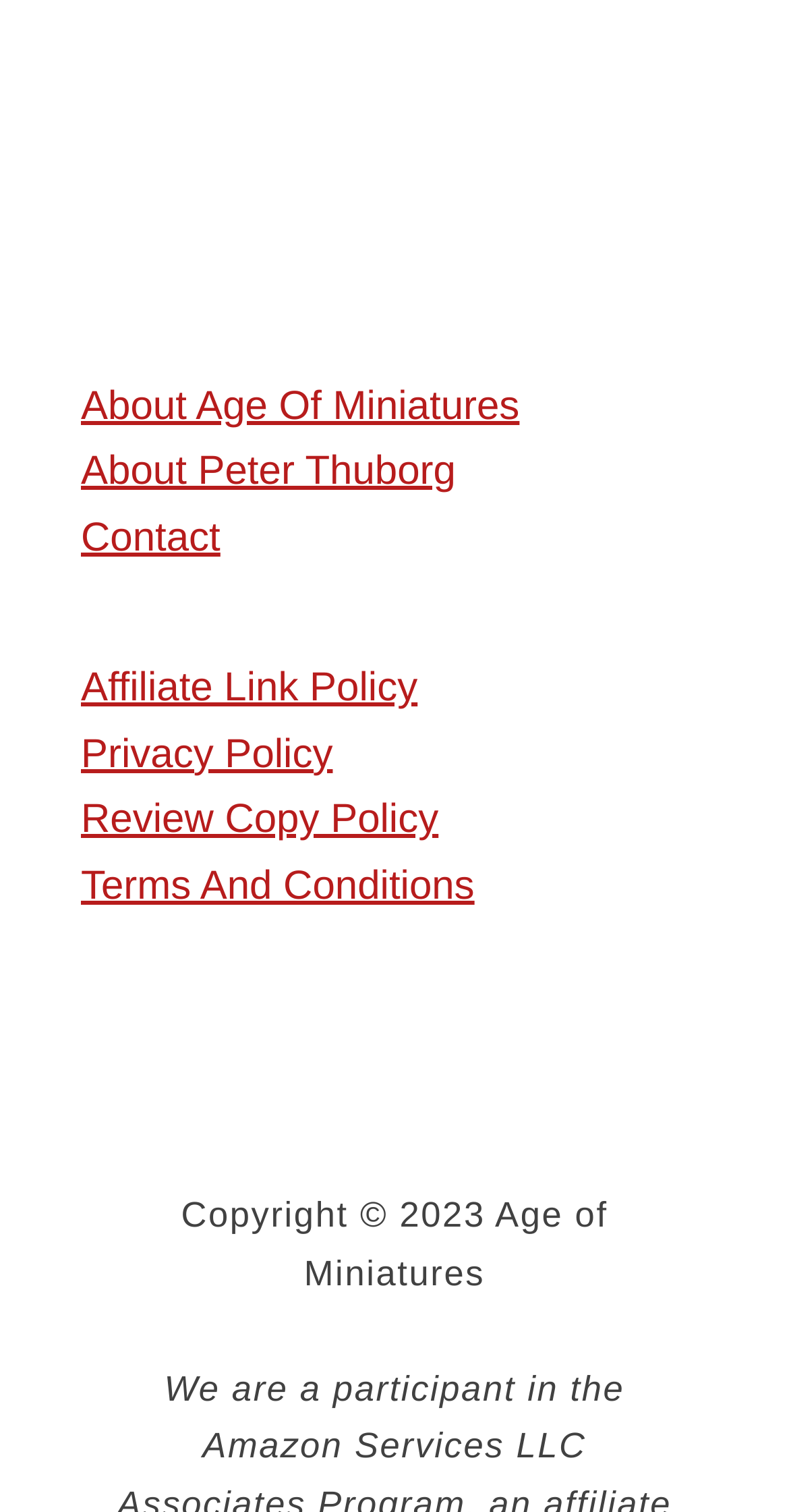Please provide a detailed answer to the question below by examining the image:
How many links are in the top section?

I counted the number of links in the top section of the webpage, which are 'About Age Of Miniatures', 'About Peter Thuborg', 'Contact', 'Affiliate Link Policy', 'Privacy Policy', 'Review Copy Policy', 'Terms And Conditions'. There are 8 links in total.